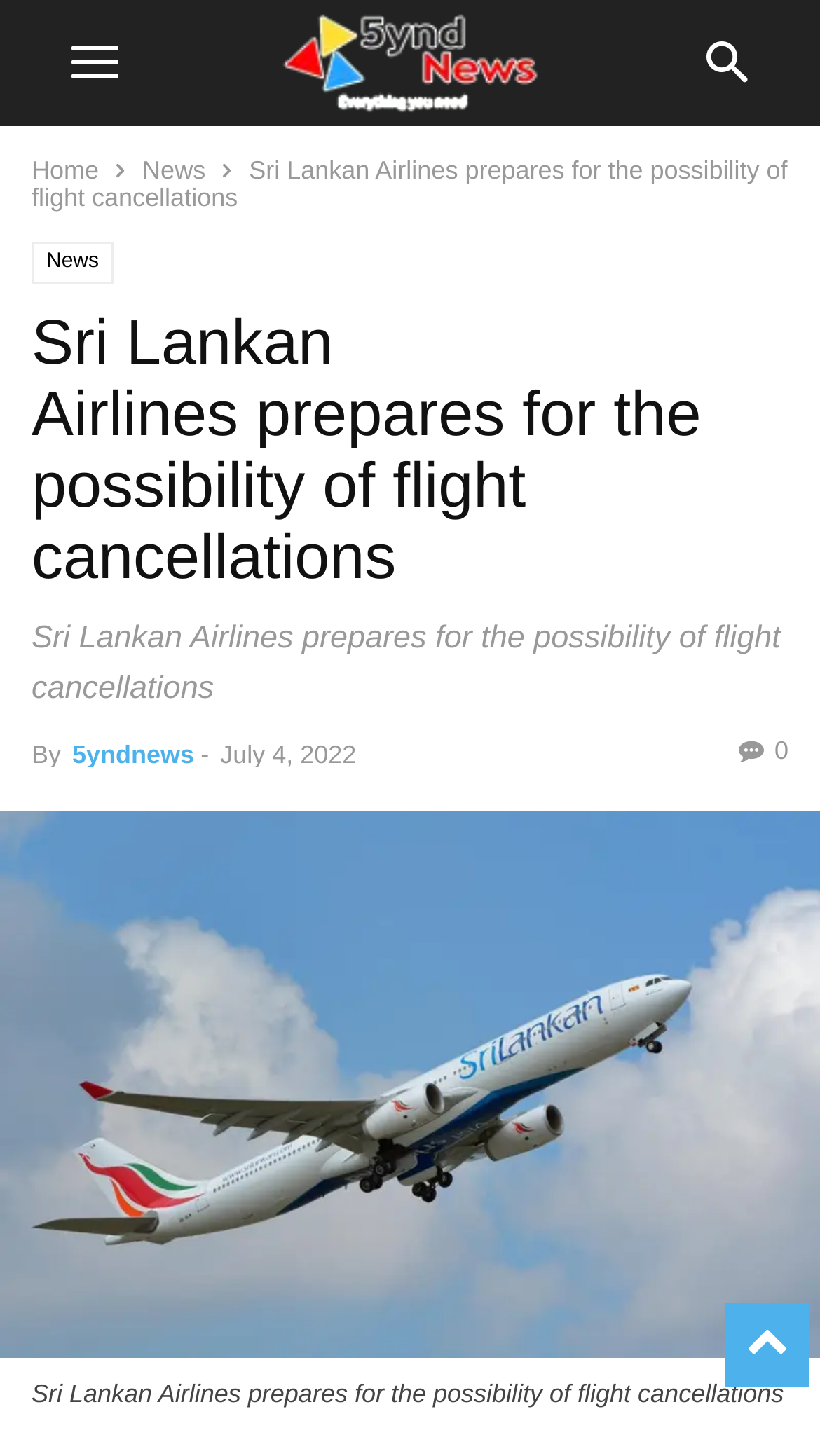Who is the author of the article?
Using the image, give a concise answer in the form of a single word or short phrase.

5yndnews